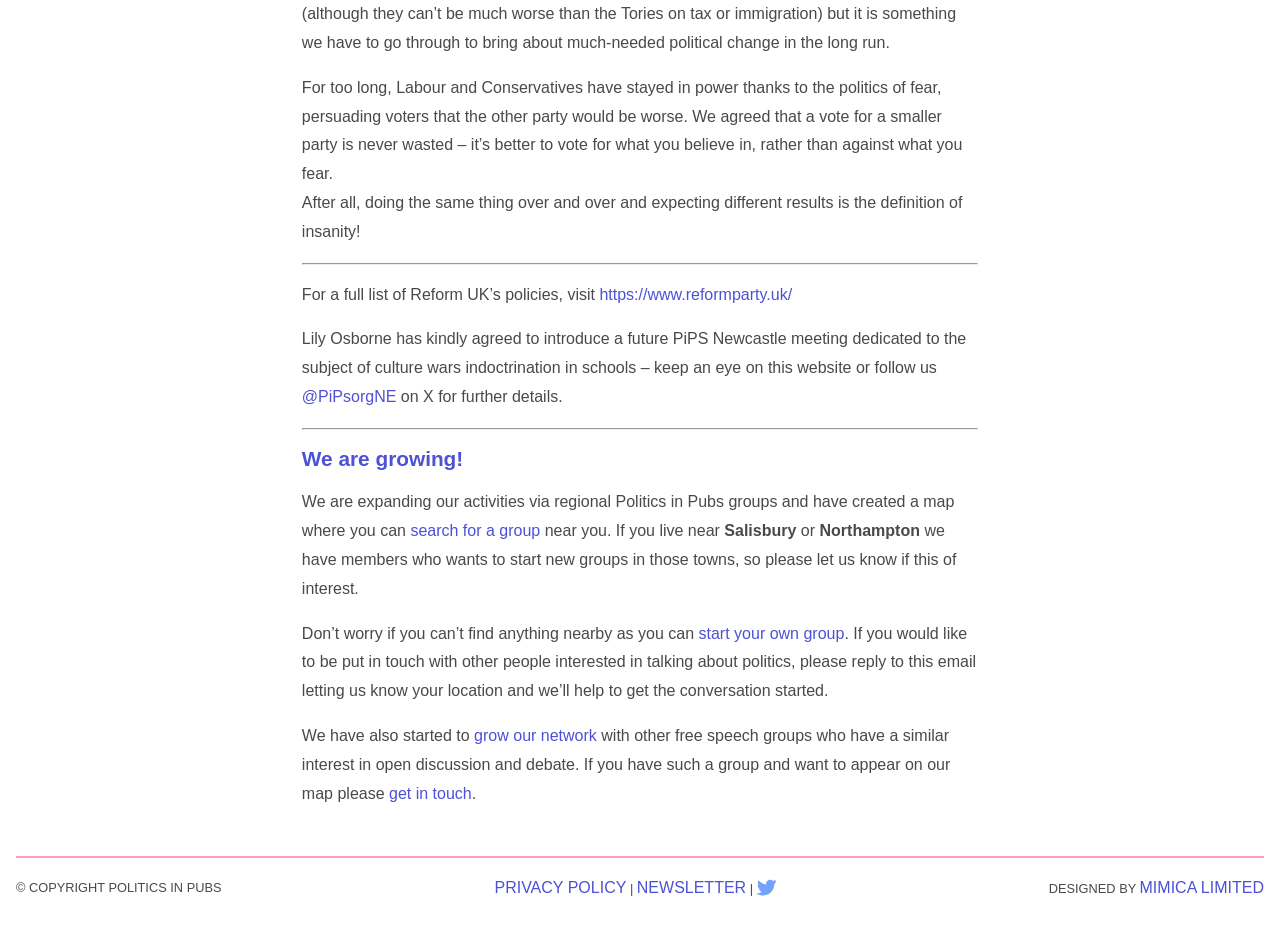Bounding box coordinates should be provided in the format (top-left x, top-left y, bottom-right x, bottom-right y) with all values between 0 and 1. Identify the bounding box for this UI element: get in touch

[0.304, 0.824, 0.369, 0.842]